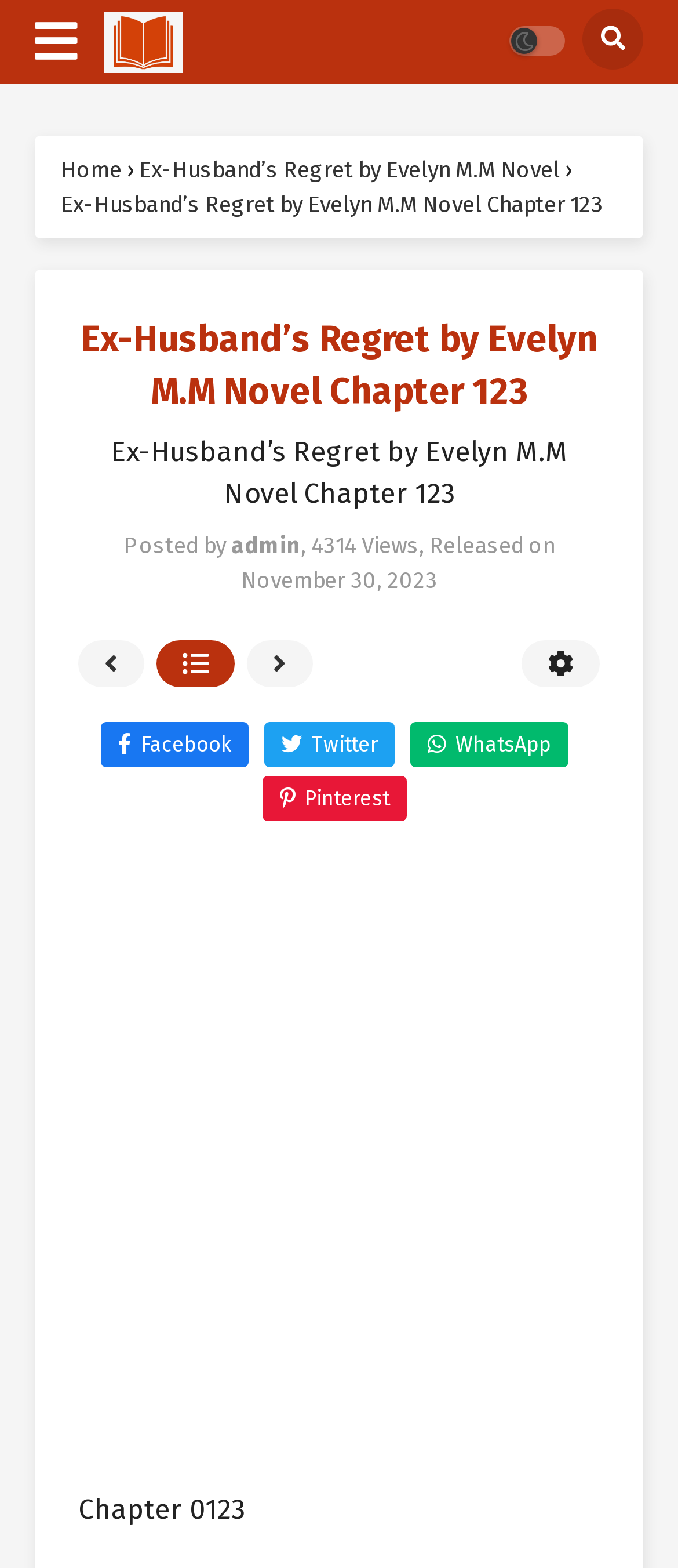Determine the bounding box coordinates of the clickable element to achieve the following action: 'View previous chapter'. Provide the coordinates as four float values between 0 and 1, formatted as [left, top, right, bottom].

[0.115, 0.408, 0.213, 0.438]